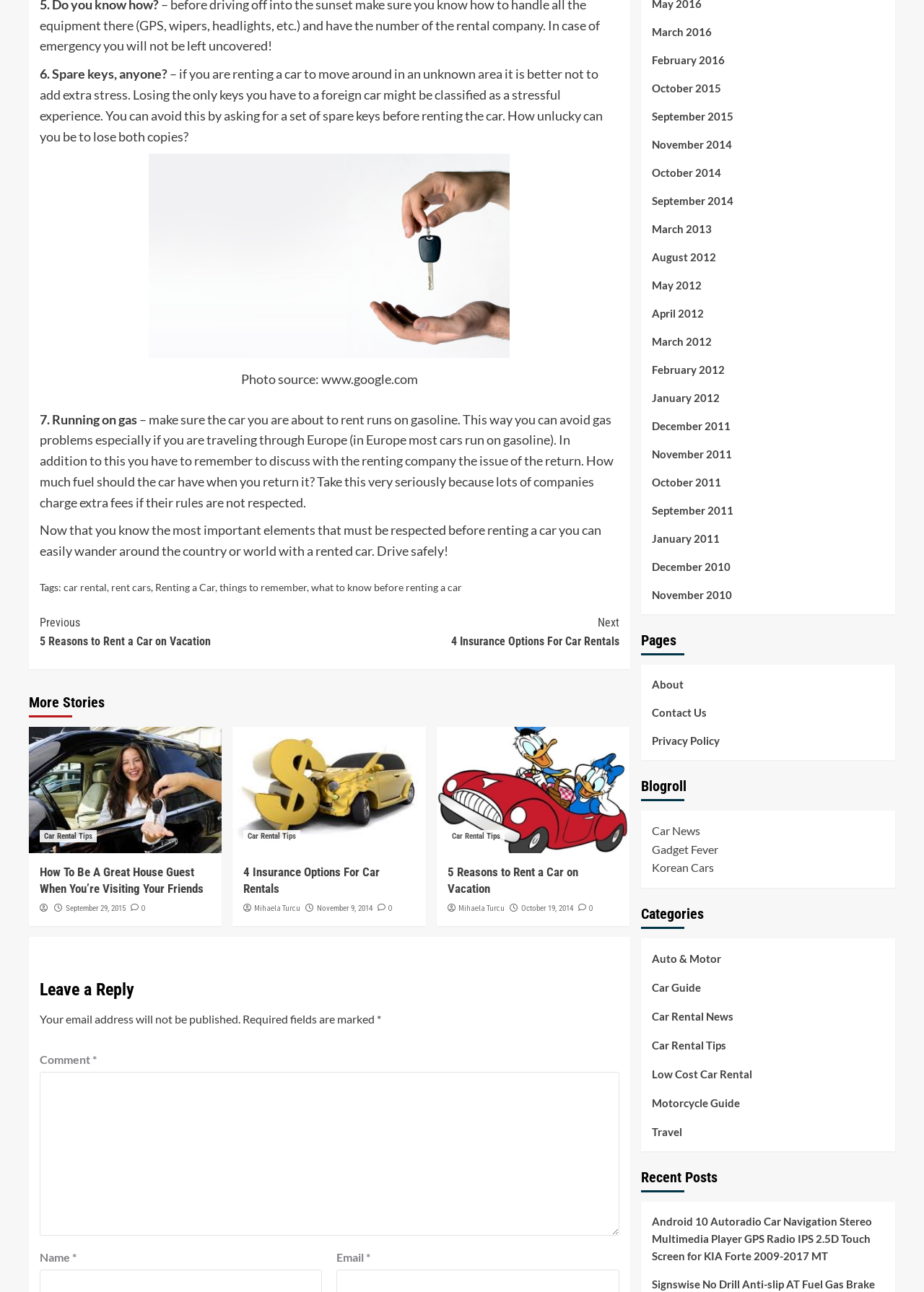Determine the bounding box coordinates of the clickable element to complete this instruction: "Leave a reply". Provide the coordinates in the format of four float numbers between 0 and 1, [left, top, right, bottom].

[0.043, 0.75, 0.67, 0.782]